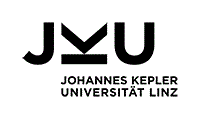What is the full name of the university?
Refer to the image and answer the question using a single word or phrase.

JOHANNES KEPLER UNIVERSITÄT LINZ